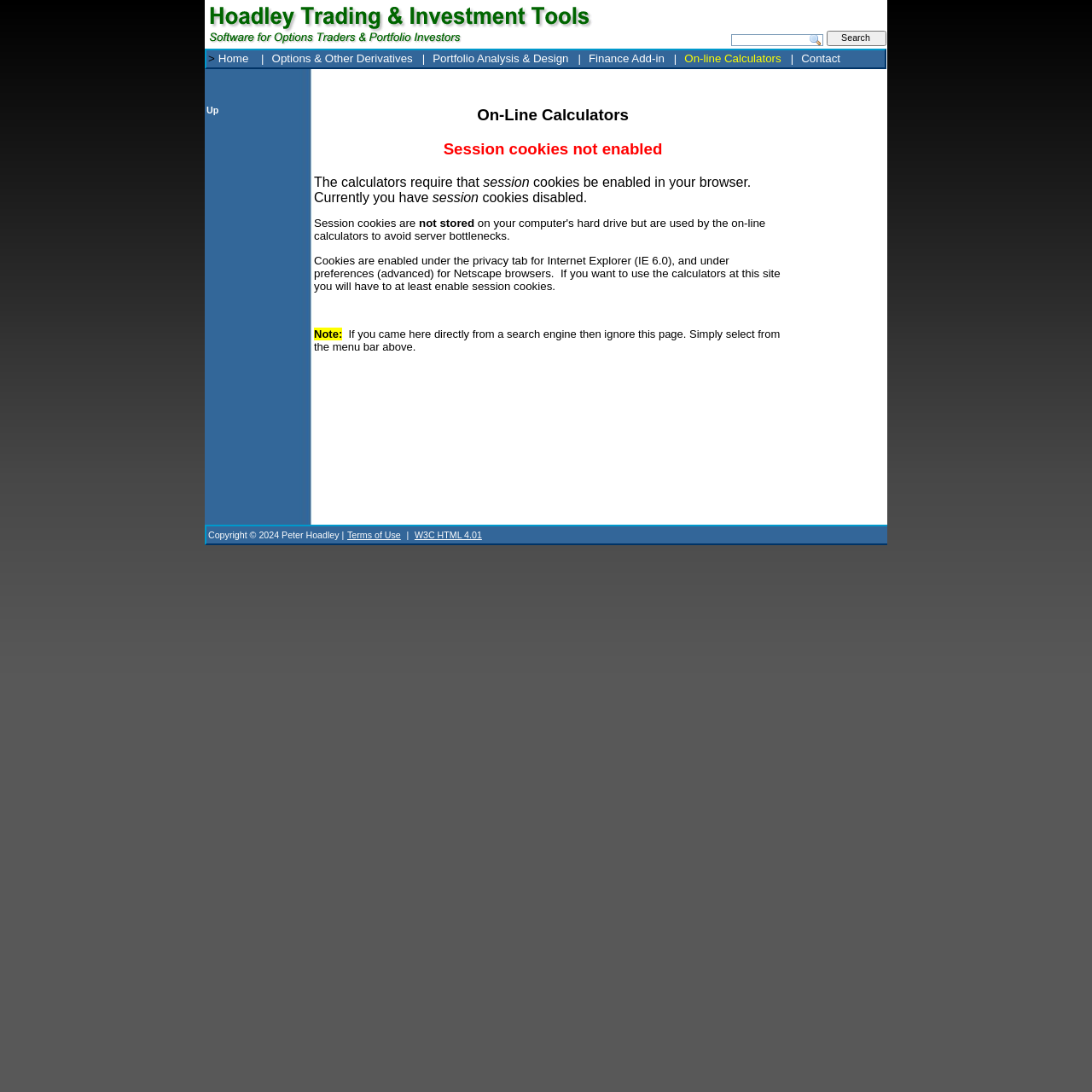Please identify the bounding box coordinates of the element that needs to be clicked to execute the following command: "Click the Adisa logo". Provide the bounding box using four float numbers between 0 and 1, formatted as [left, top, right, bottom].

None